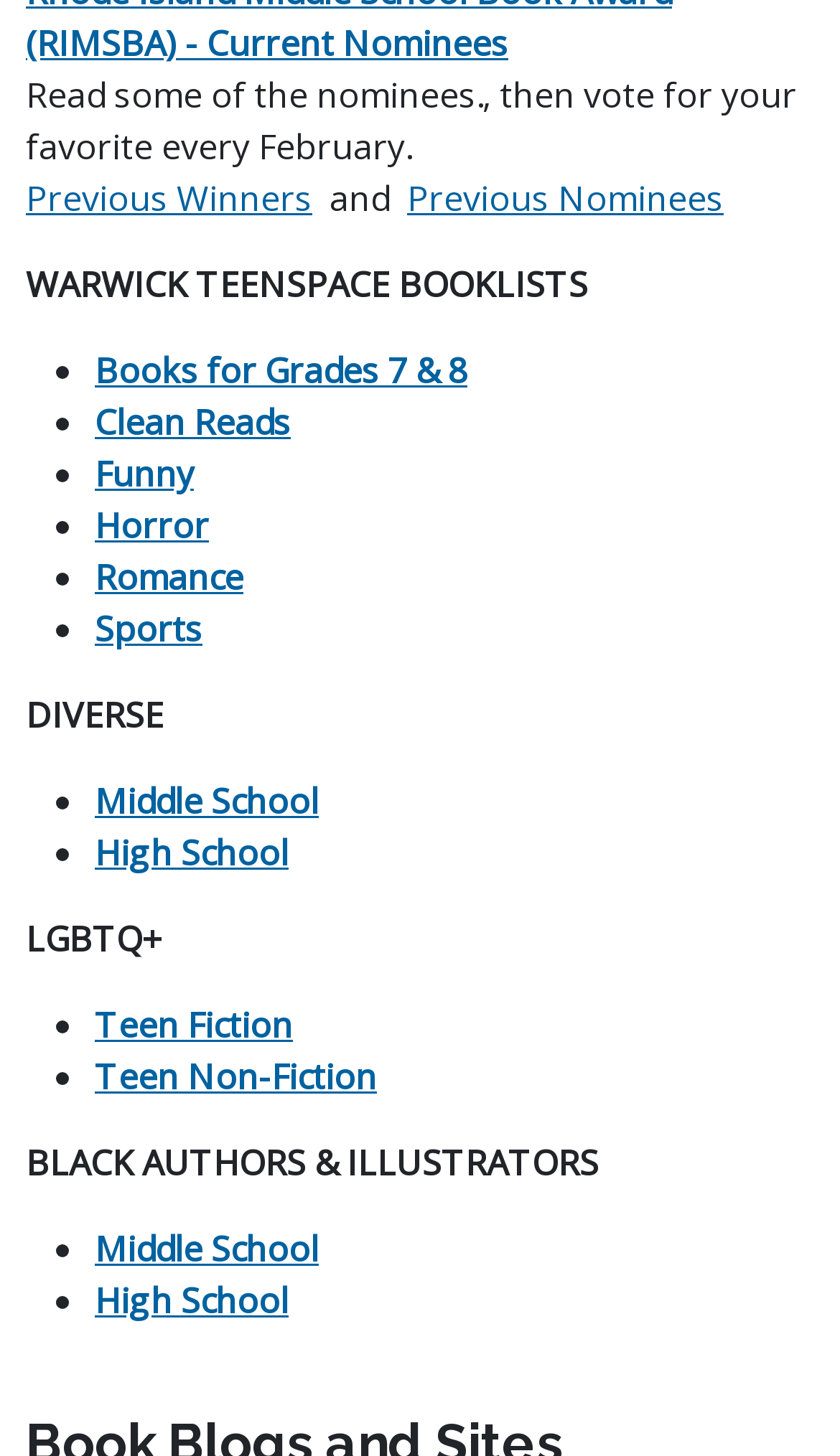Provide the bounding box coordinates, formatted as (top-left x, top-left y, bottom-right x, bottom-right y), with all values being floating point numbers between 0 and 1. Identify the bounding box of the UI element that matches the description: Funny

[0.113, 0.309, 0.231, 0.342]